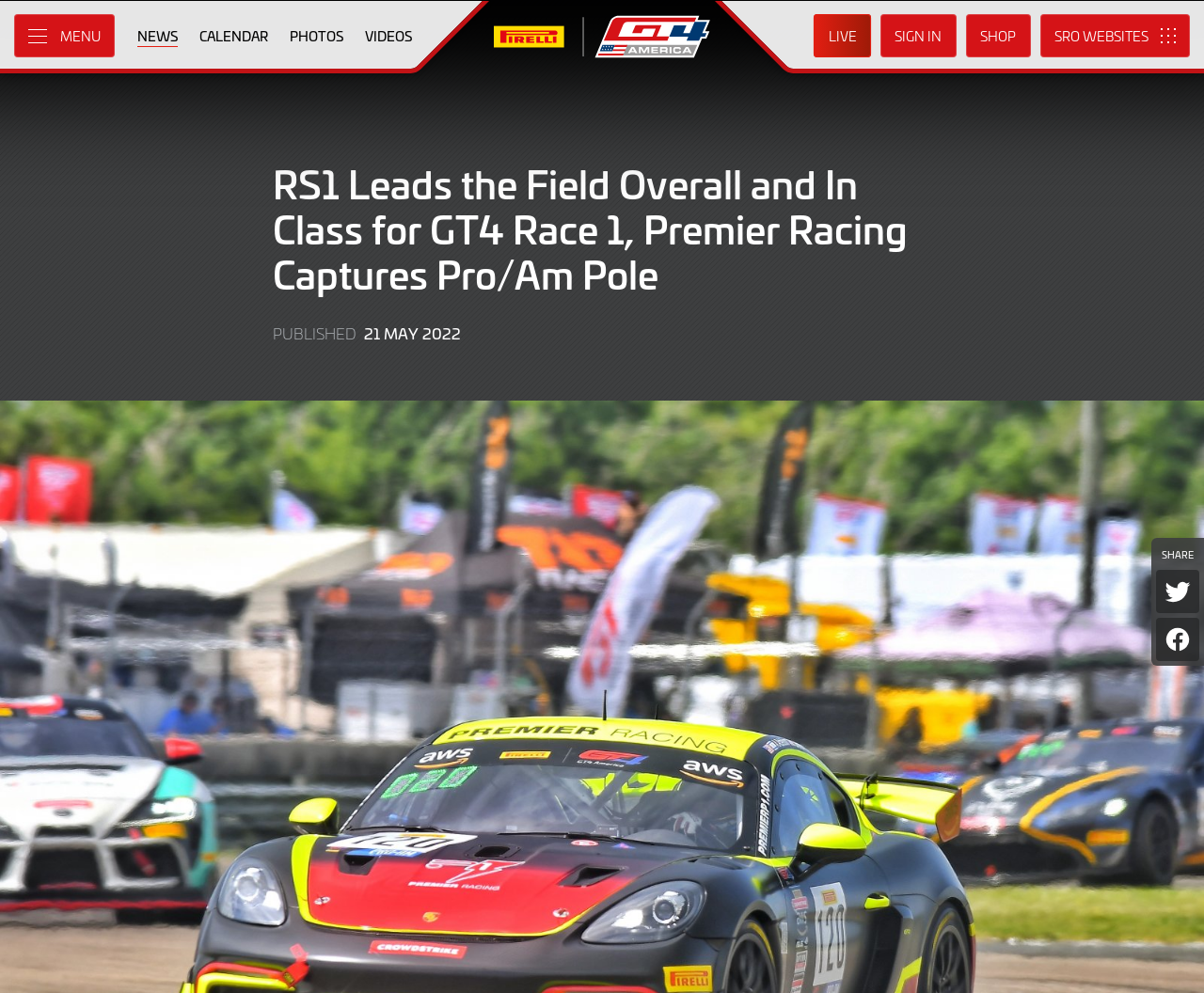How many links are in the top navigation menu?
Please provide a single word or phrase as your answer based on the screenshot.

6